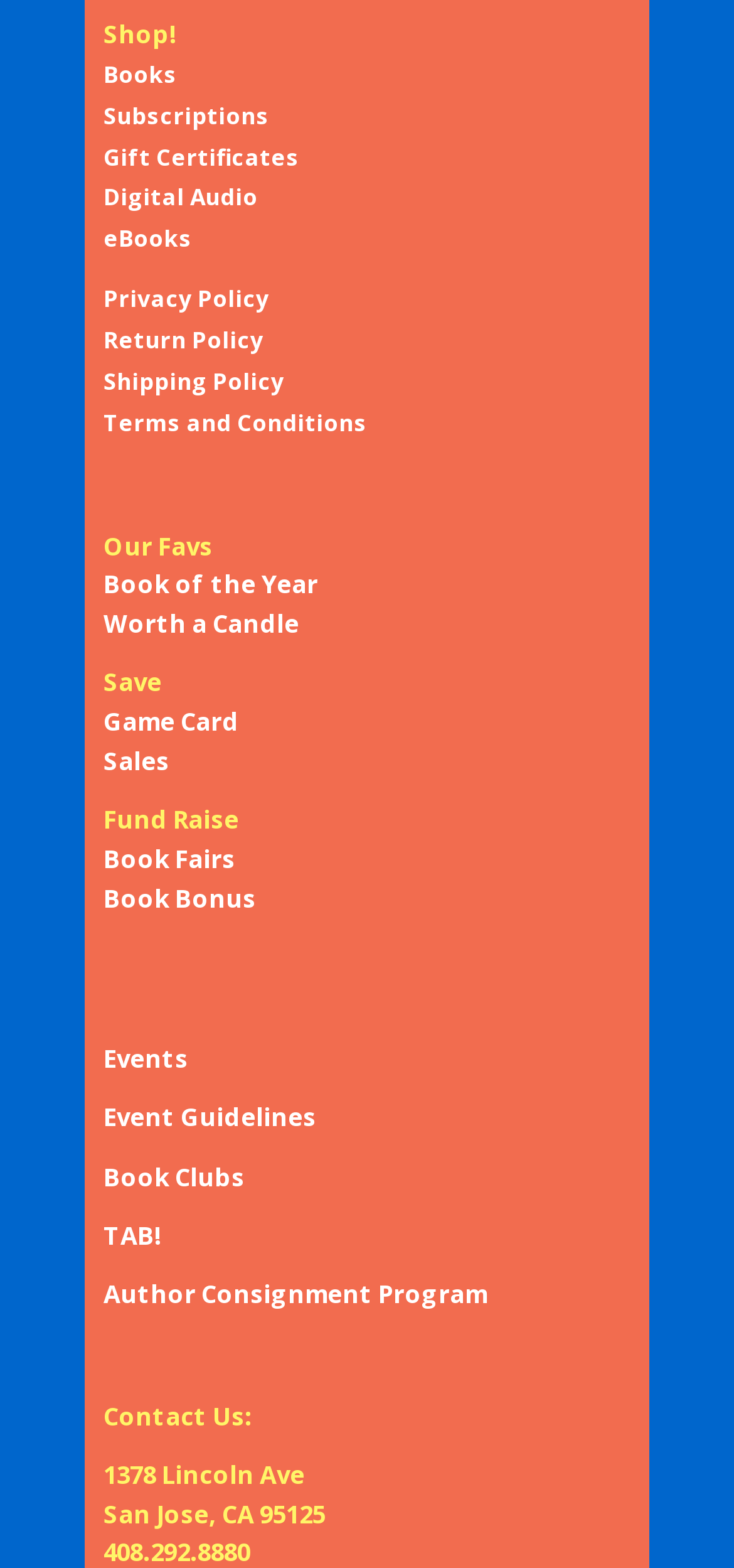Locate the bounding box of the UI element described by: "erms and Conditions" in the given webpage screenshot.

[0.162, 0.258, 0.5, 0.28]